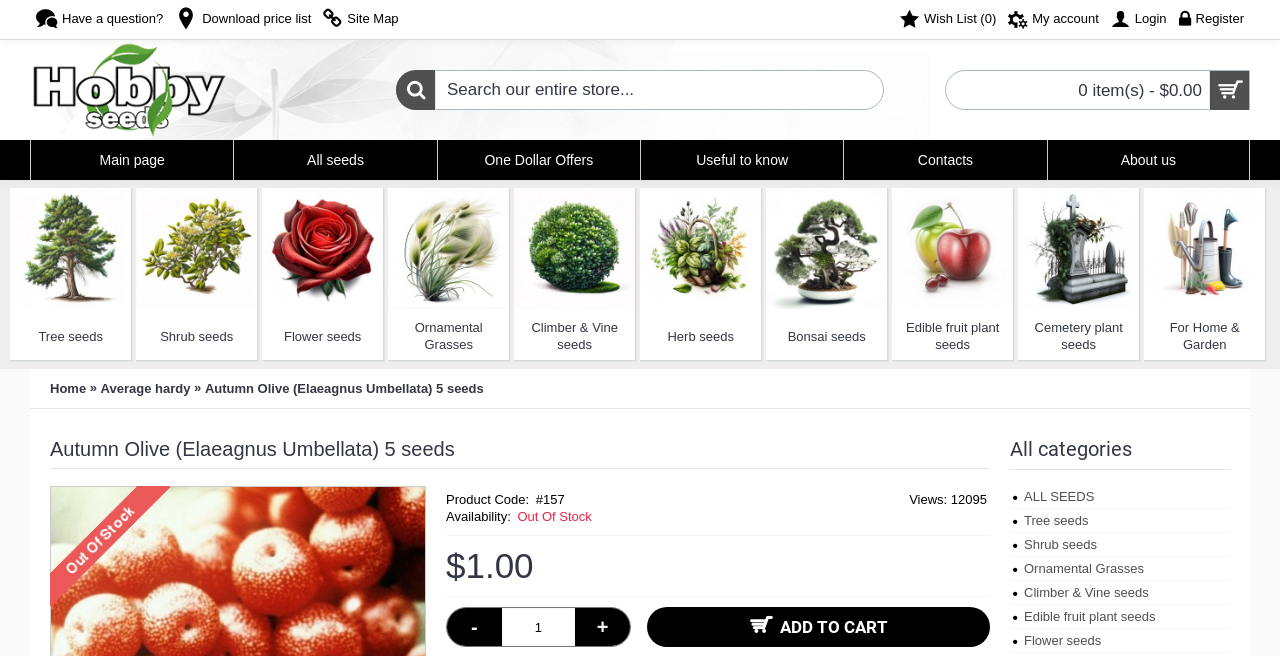Please determine the bounding box coordinates for the element with the description: "Tree seeds".

[0.789, 0.776, 0.961, 0.812]